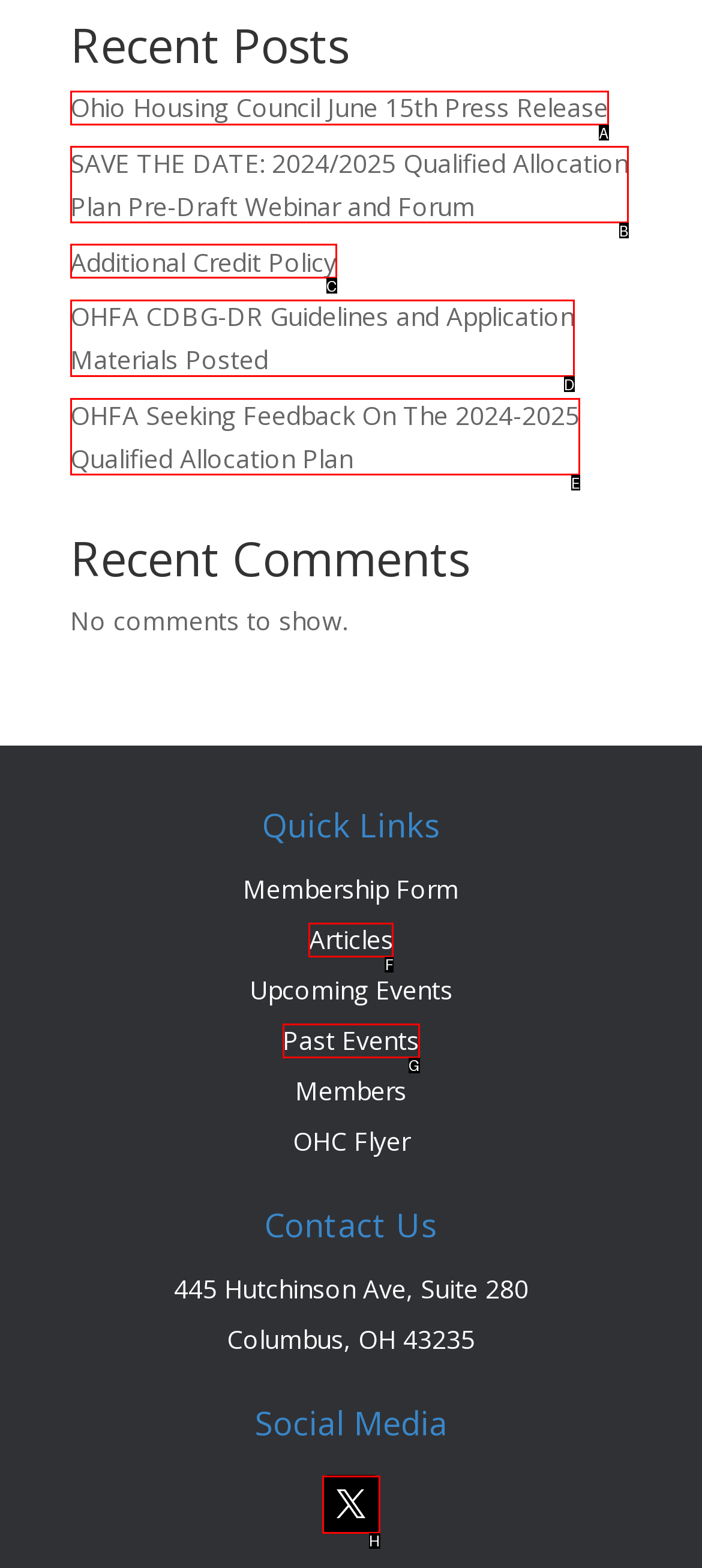Decide which HTML element to click to complete the task: read Ohio Housing Council June 15th Press Release Provide the letter of the appropriate option.

A